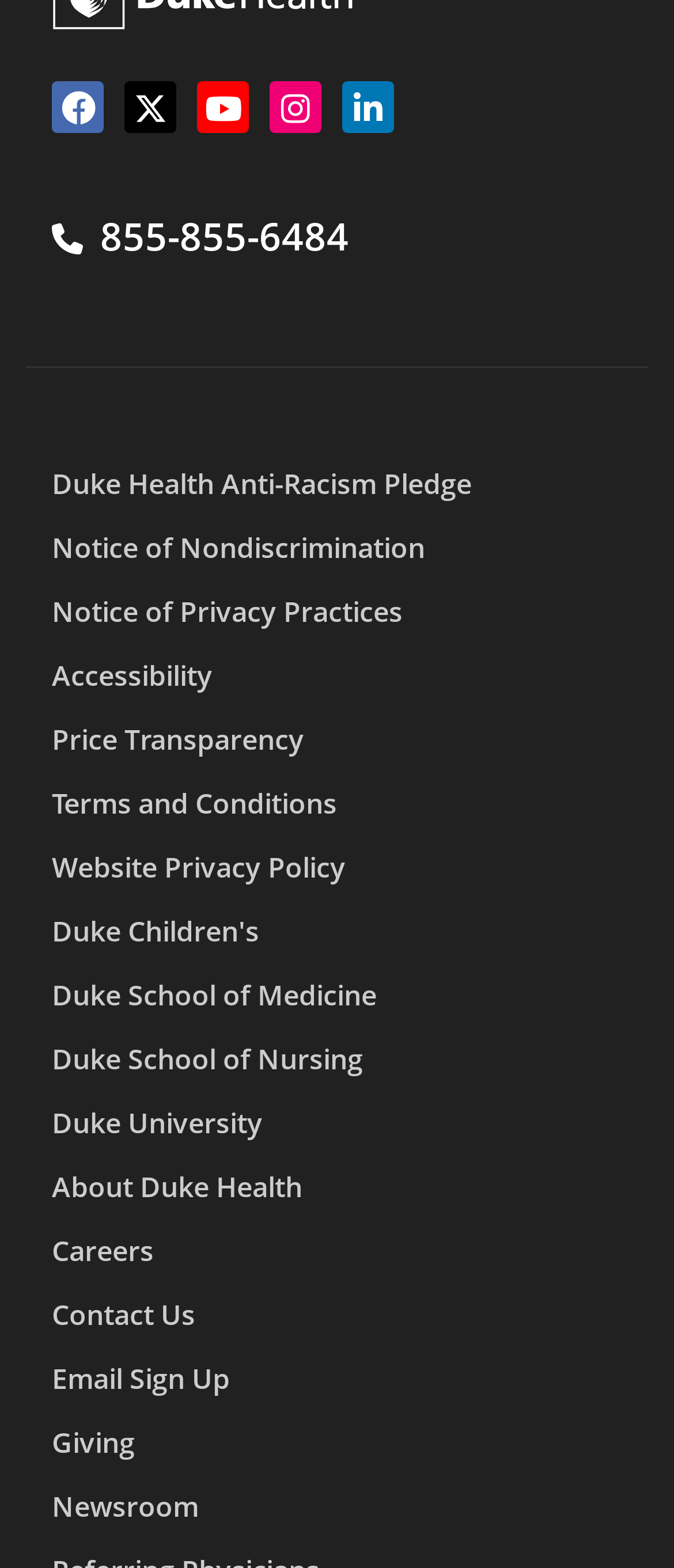What is the phone number for contact?
Refer to the screenshot and respond with a concise word or phrase.

855-855-6484